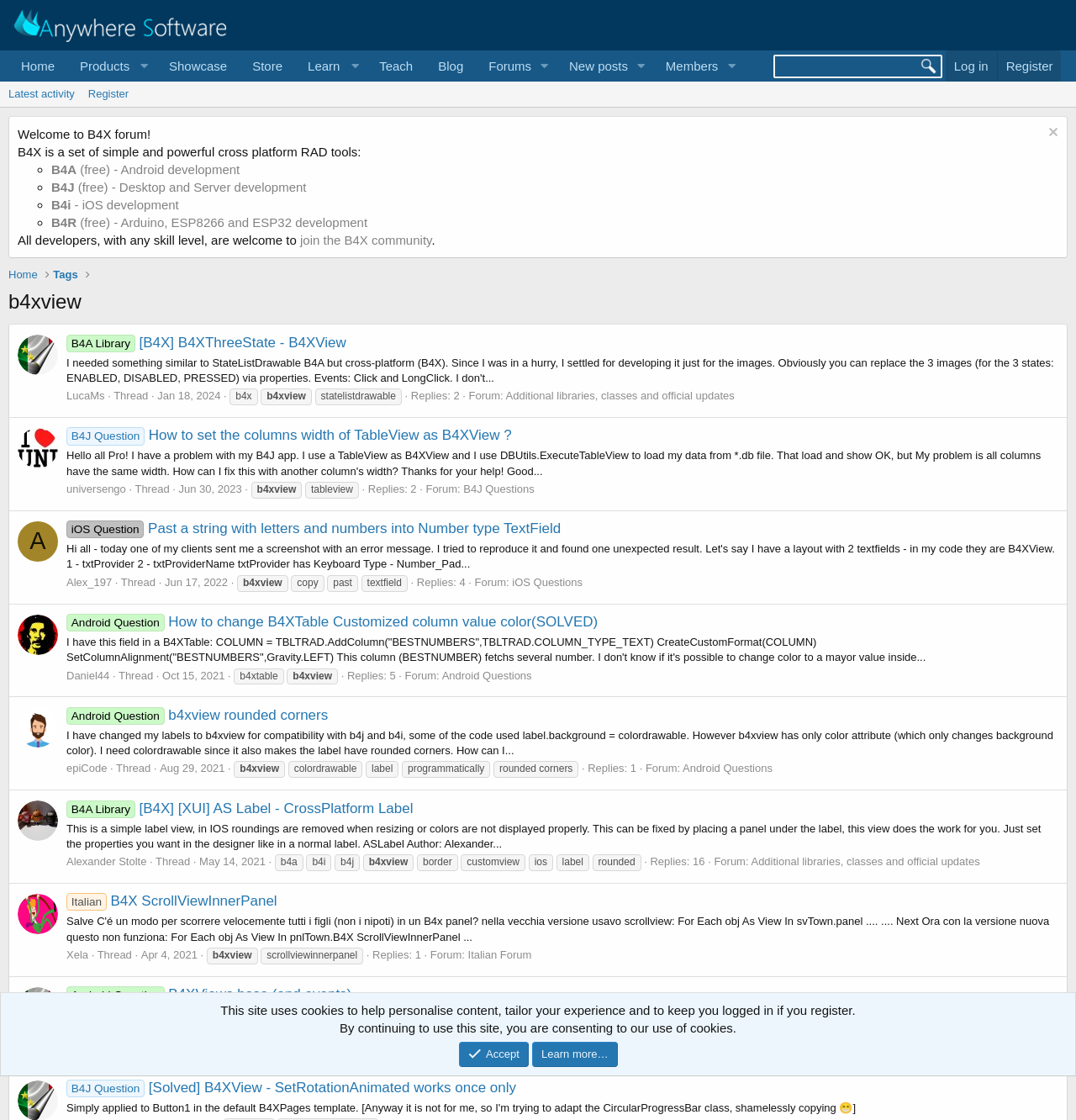Highlight the bounding box coordinates of the element that should be clicked to carry out the following instruction: "Check out the music section". The coordinates must be given as four float numbers ranging from 0 to 1, i.e., [left, top, right, bottom].

None